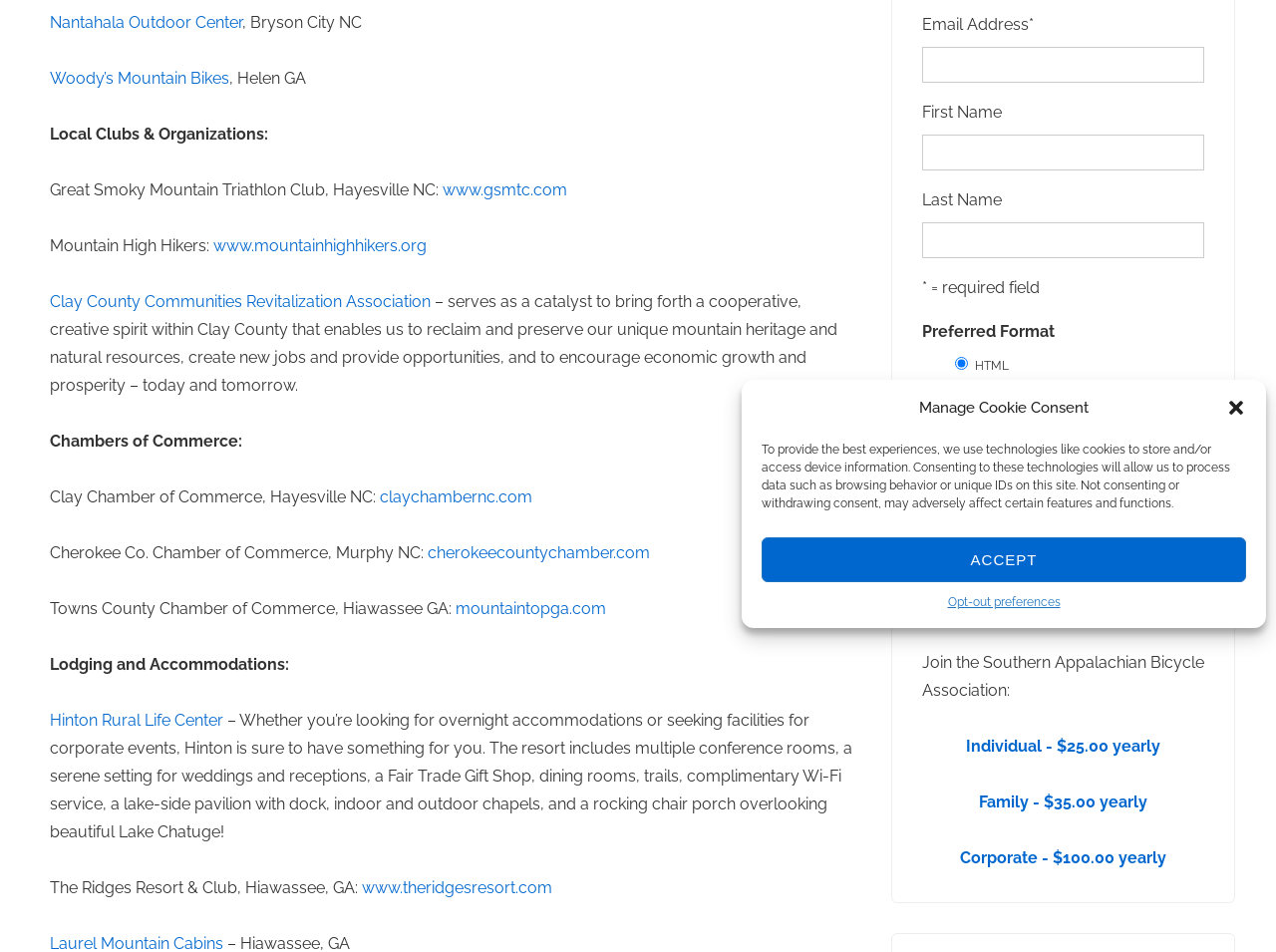Using the element description: "parent_node: Email Address* name="mc_mv_EMAIL"", determine the bounding box coordinates. The coordinates should be in the format [left, top, right, bottom], with values between 0 and 1.

[0.723, 0.049, 0.944, 0.087]